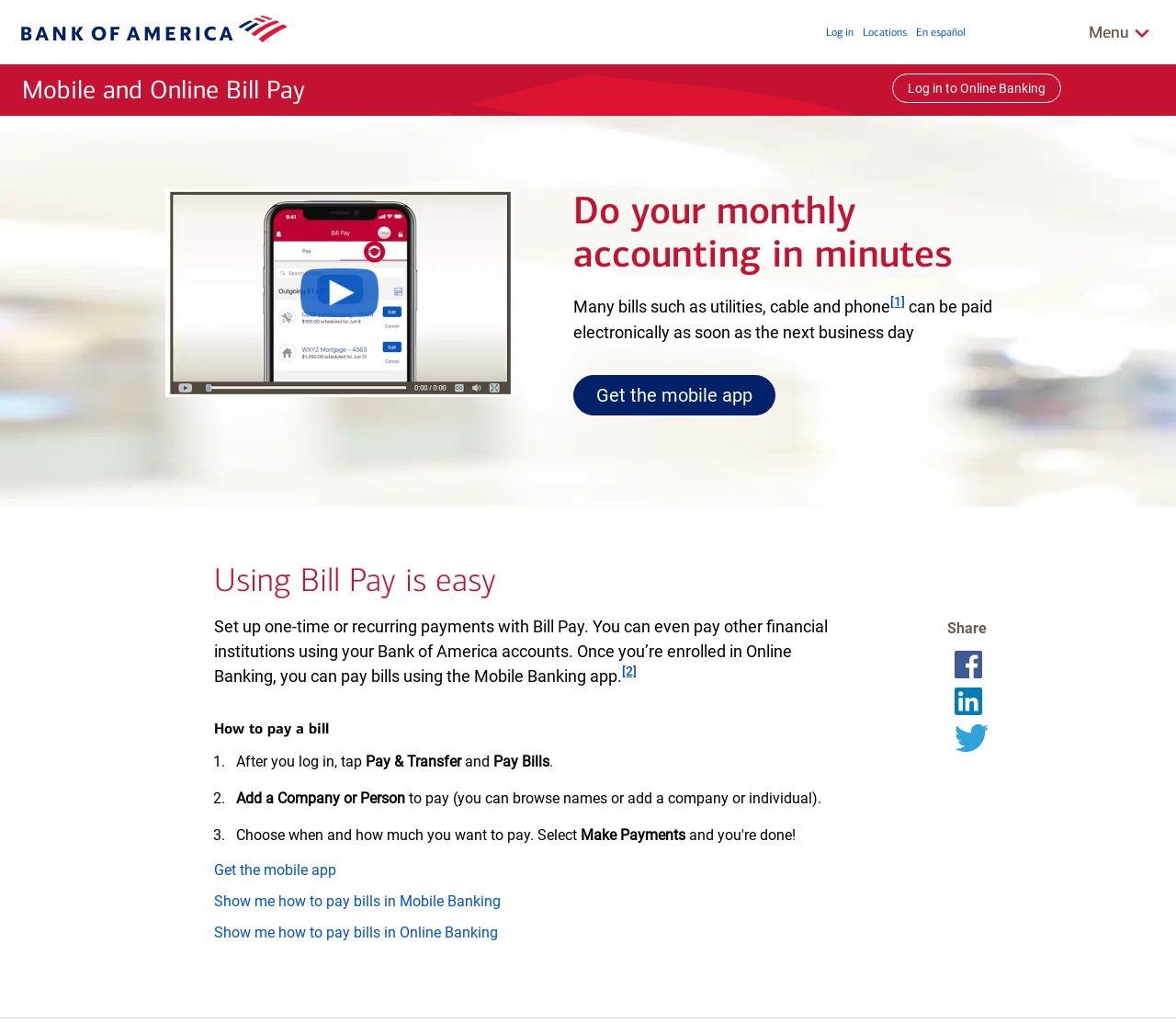Respond to the question below with a single word or phrase:
How do I add a company or person to pay?

Add a Company or Person